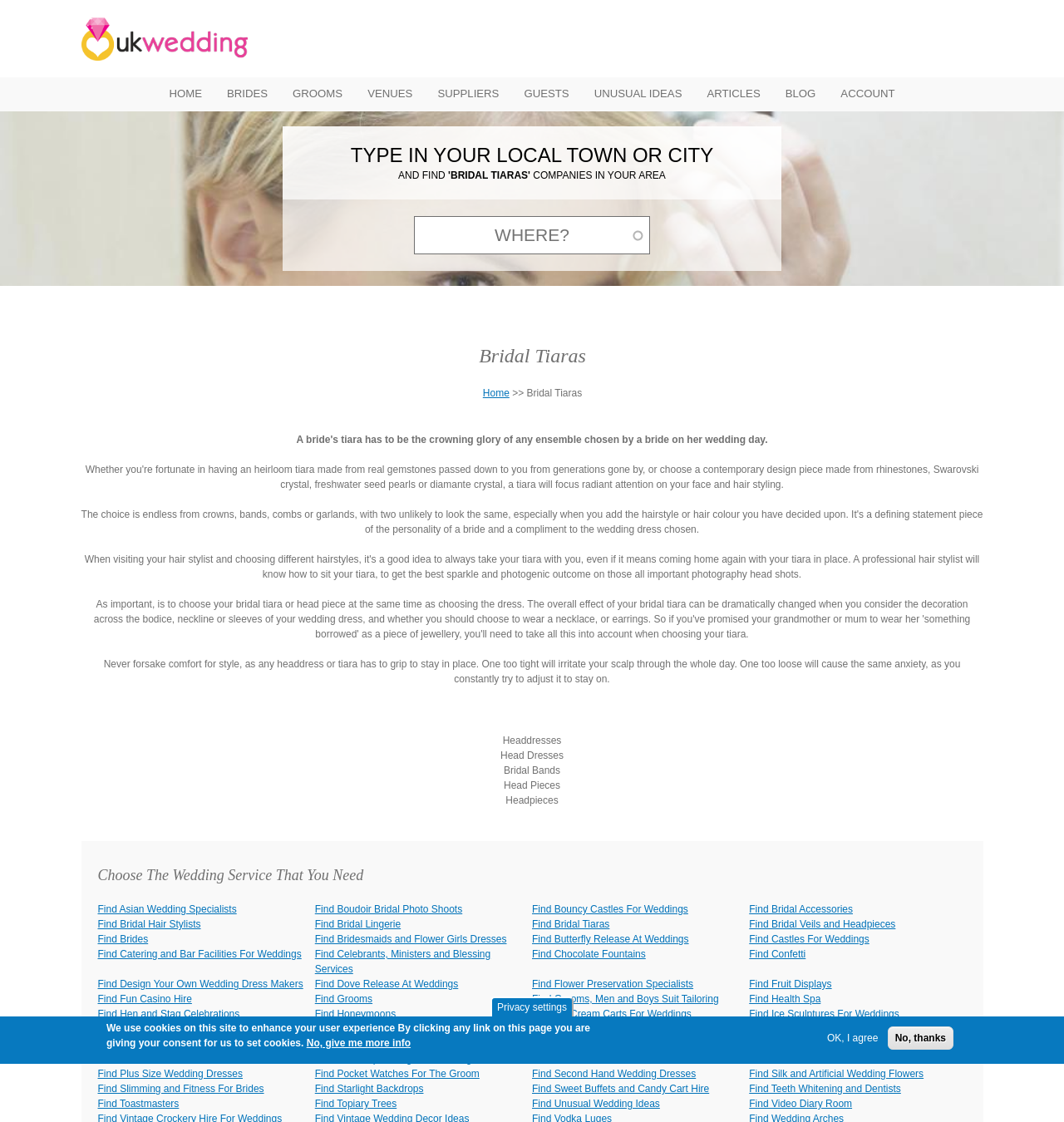What is the main topic of this webpage?
Utilize the image to construct a detailed and well-explained answer.

Based on the webpage content, I can see that the webpage is about wedding-related services and products, including bridal tiaras, wedding dresses, and wedding venues. The webpage provides a search function for users to find wedding services in their local area.